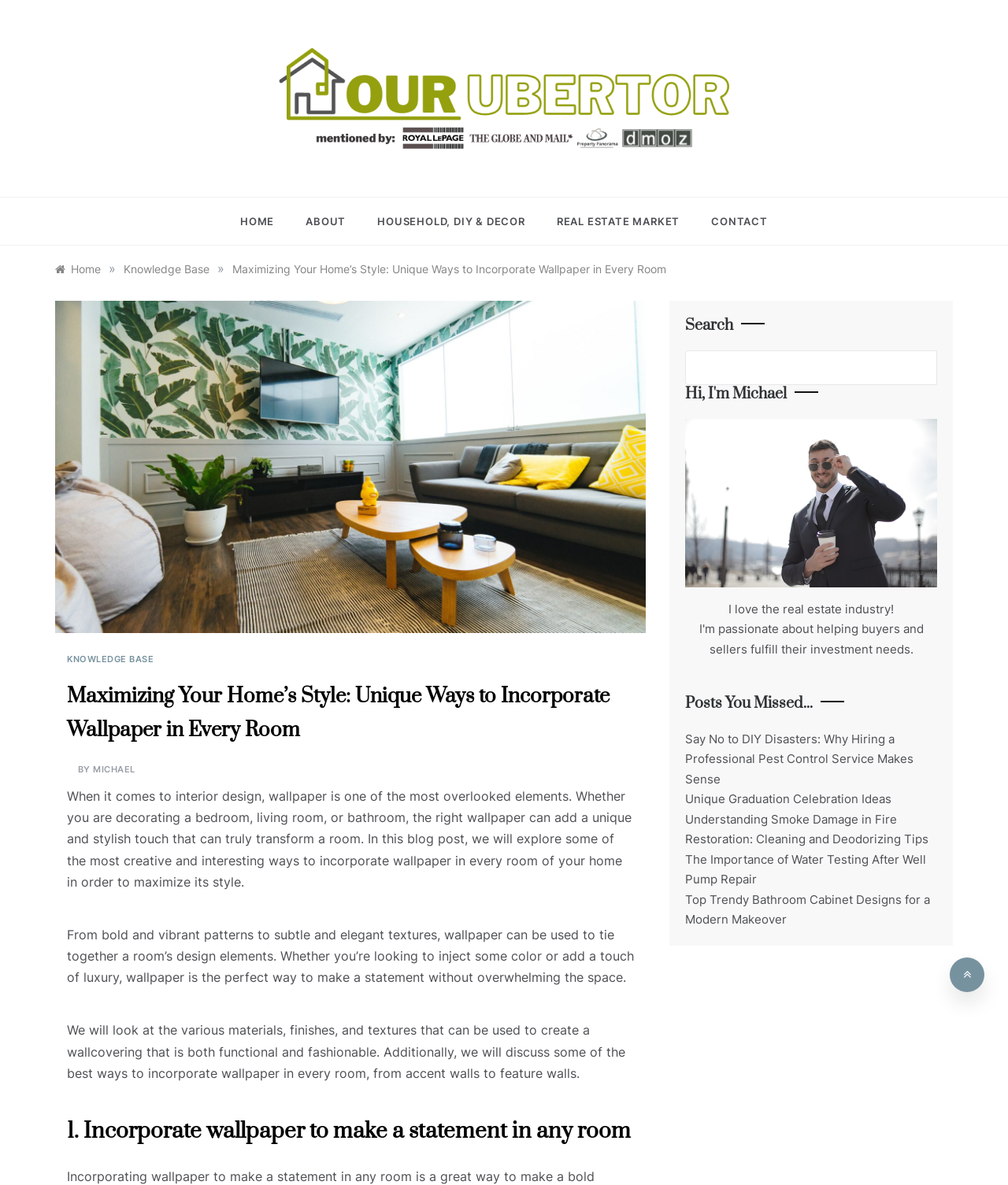Locate the bounding box coordinates of the segment that needs to be clicked to meet this instruction: "Click on the 'HOME' link".

[0.238, 0.167, 0.288, 0.207]